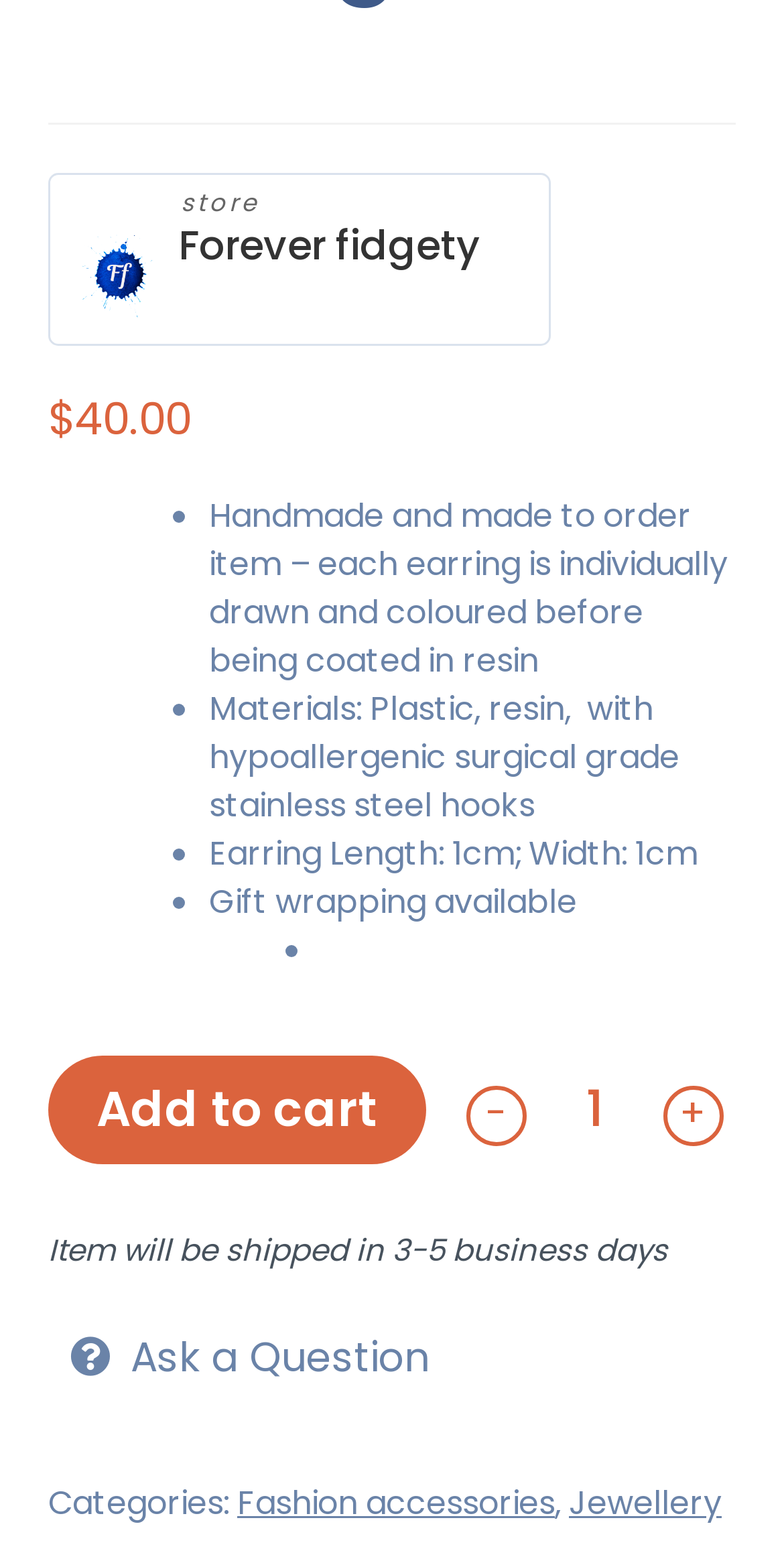Give the bounding box coordinates for the element described by: "Fashion accessories".

[0.303, 0.946, 0.708, 0.976]